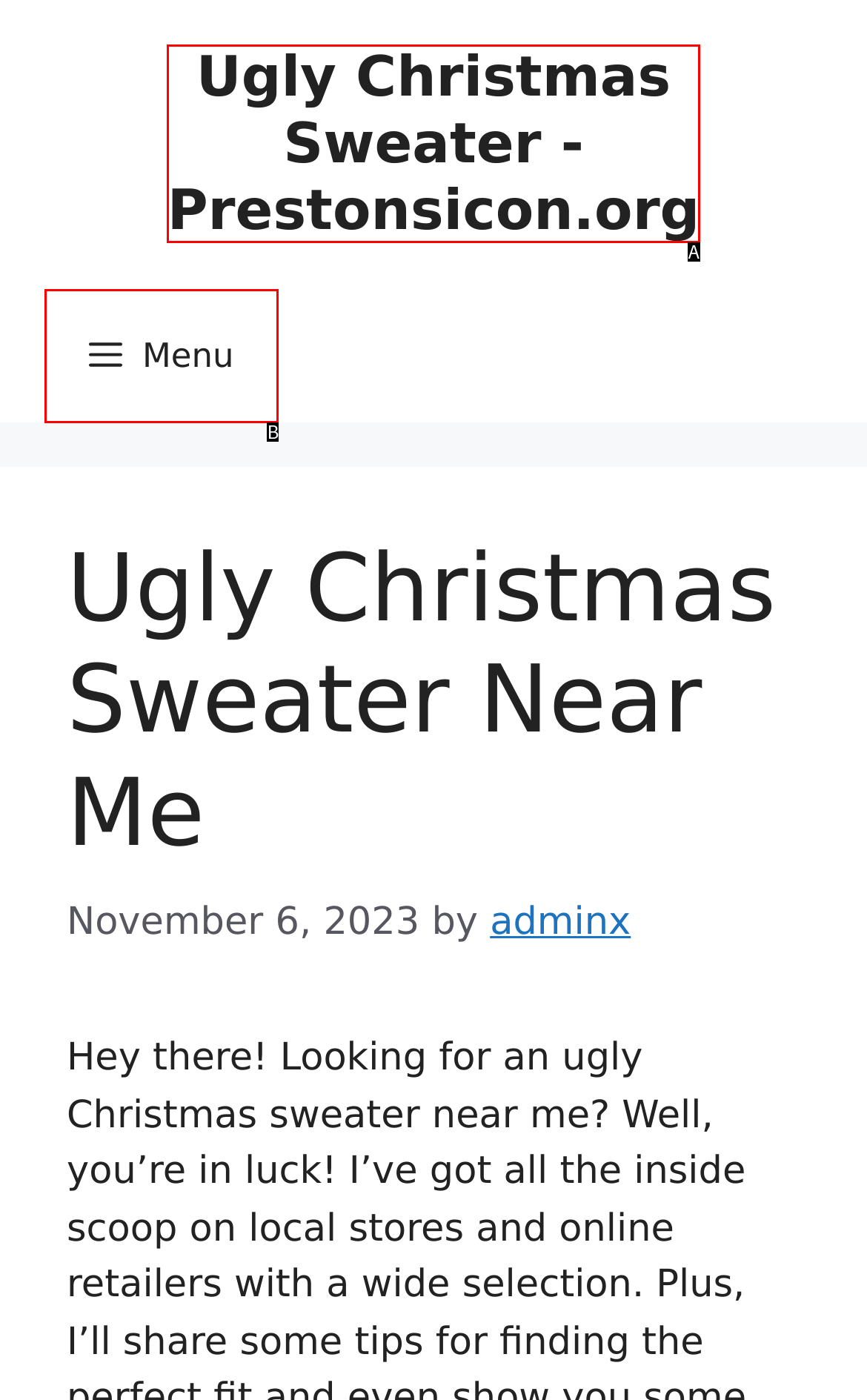Given the description: Ugly Christmas Sweater - Prestonsicon.org, determine the corresponding lettered UI element.
Answer with the letter of the selected option.

A